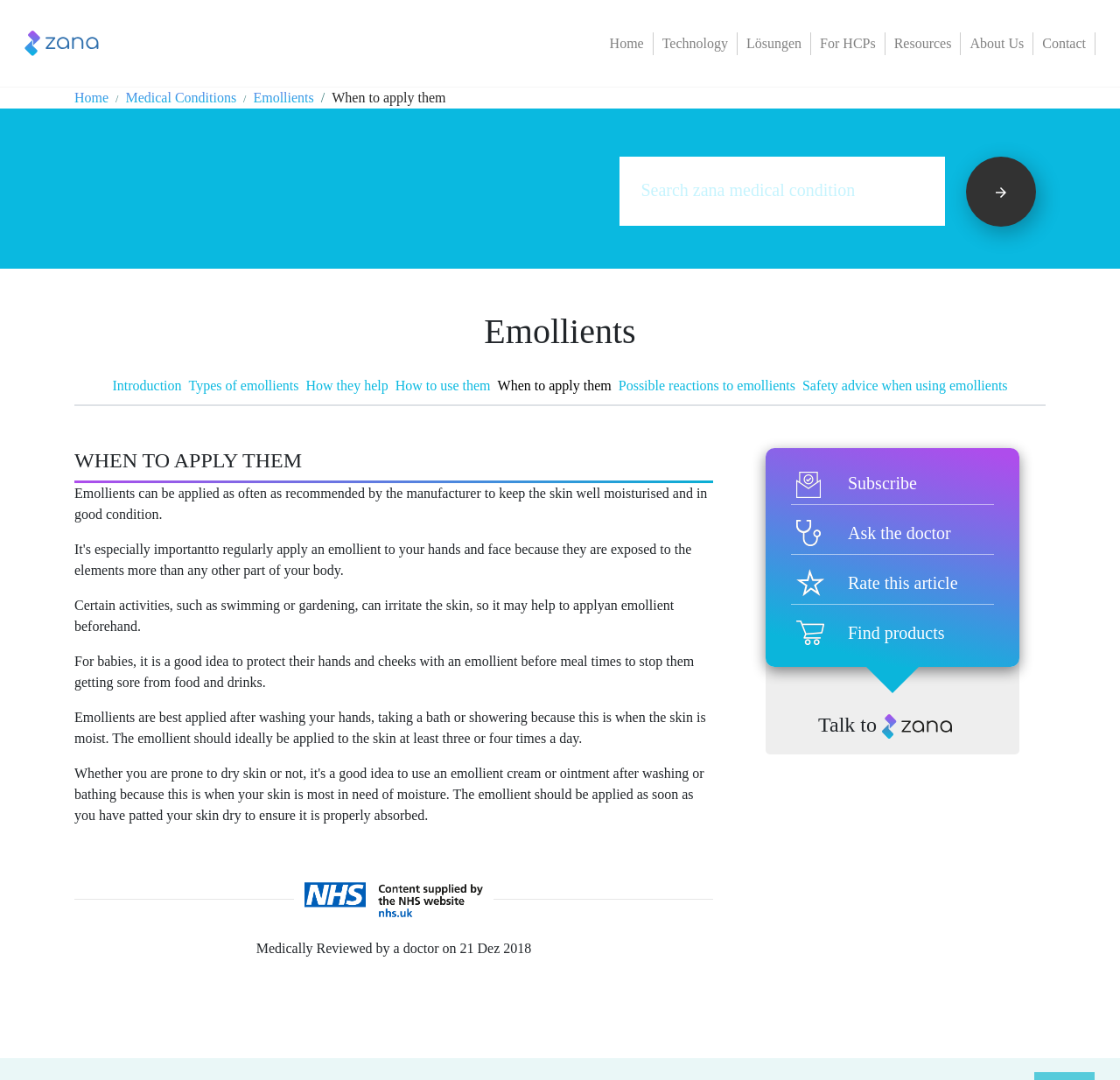Who medically reviewed the article?
Please respond to the question with a detailed and well-explained answer.

The webpage states that the article was medically reviewed by a doctor on 21 Dez 2018, indicating that a medical professional reviewed the content for accuracy and validity.